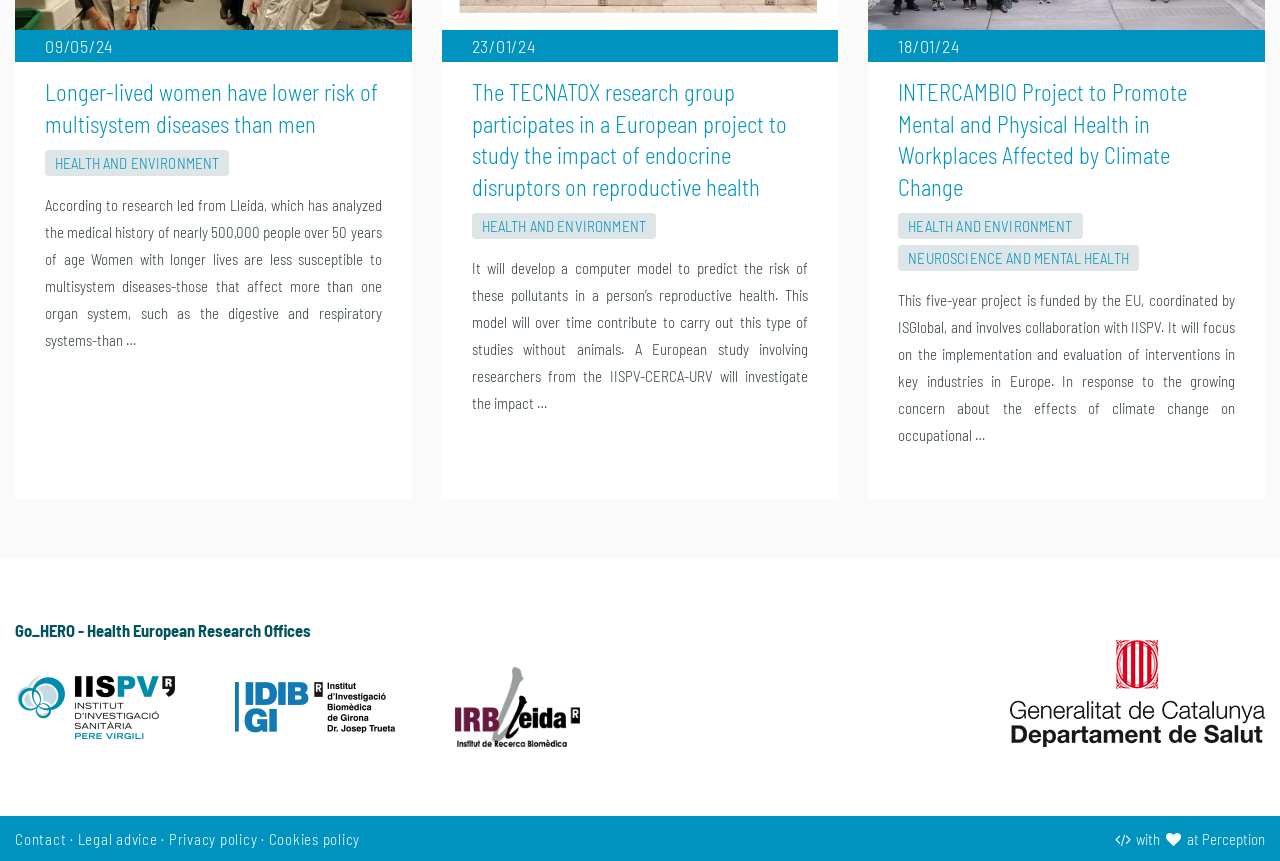What is the name of the project mentioned in the third article?
Based on the image, provide your answer in one word or phrase.

INTERCAMBIO